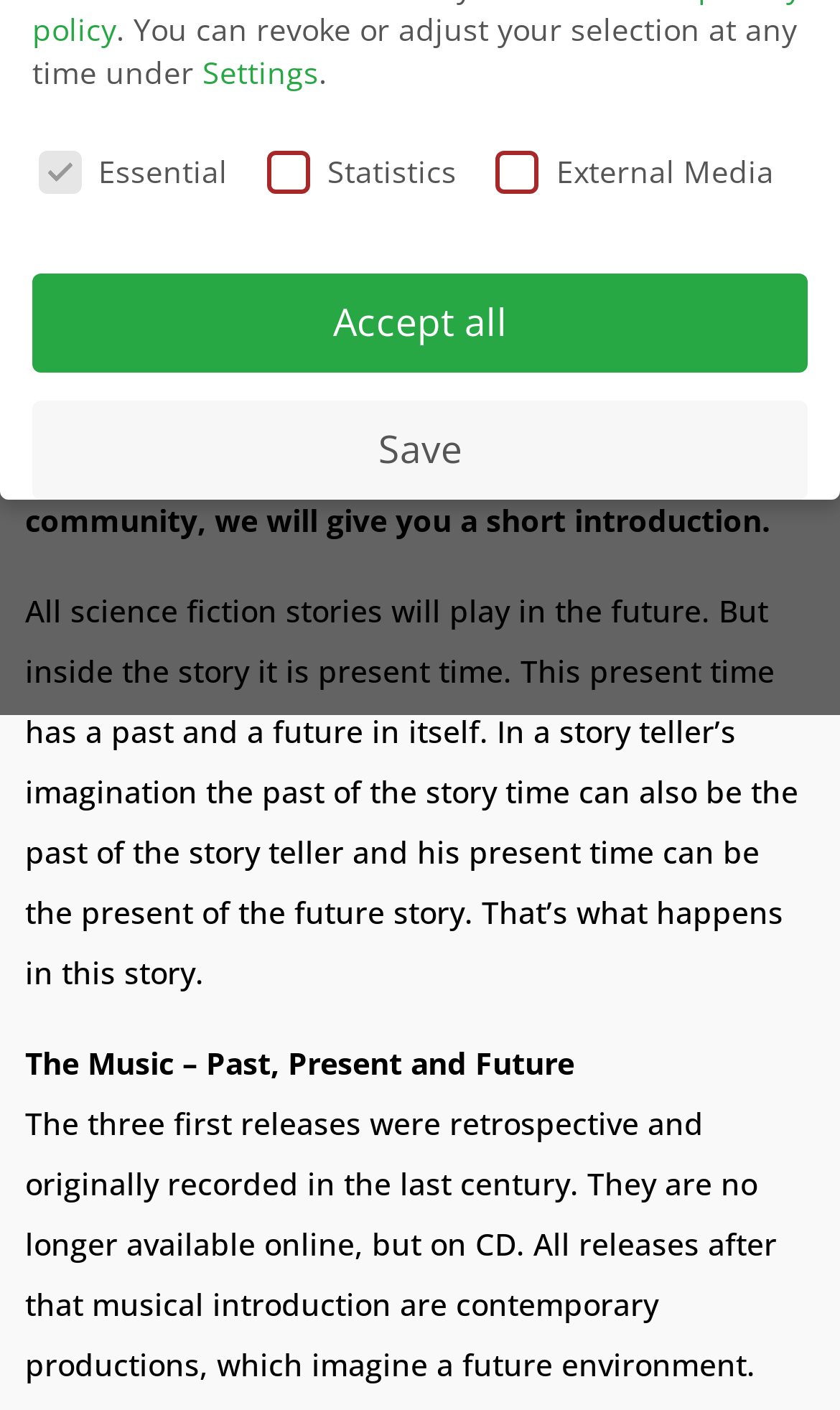Locate the UI element described by Cookie Details in the provided webpage screenshot. Return the bounding box coordinates in the format (top-left x, top-left y, bottom-right x, bottom-right y), ensuring all values are between 0 and 1.

[0.222, 0.464, 0.419, 0.486]